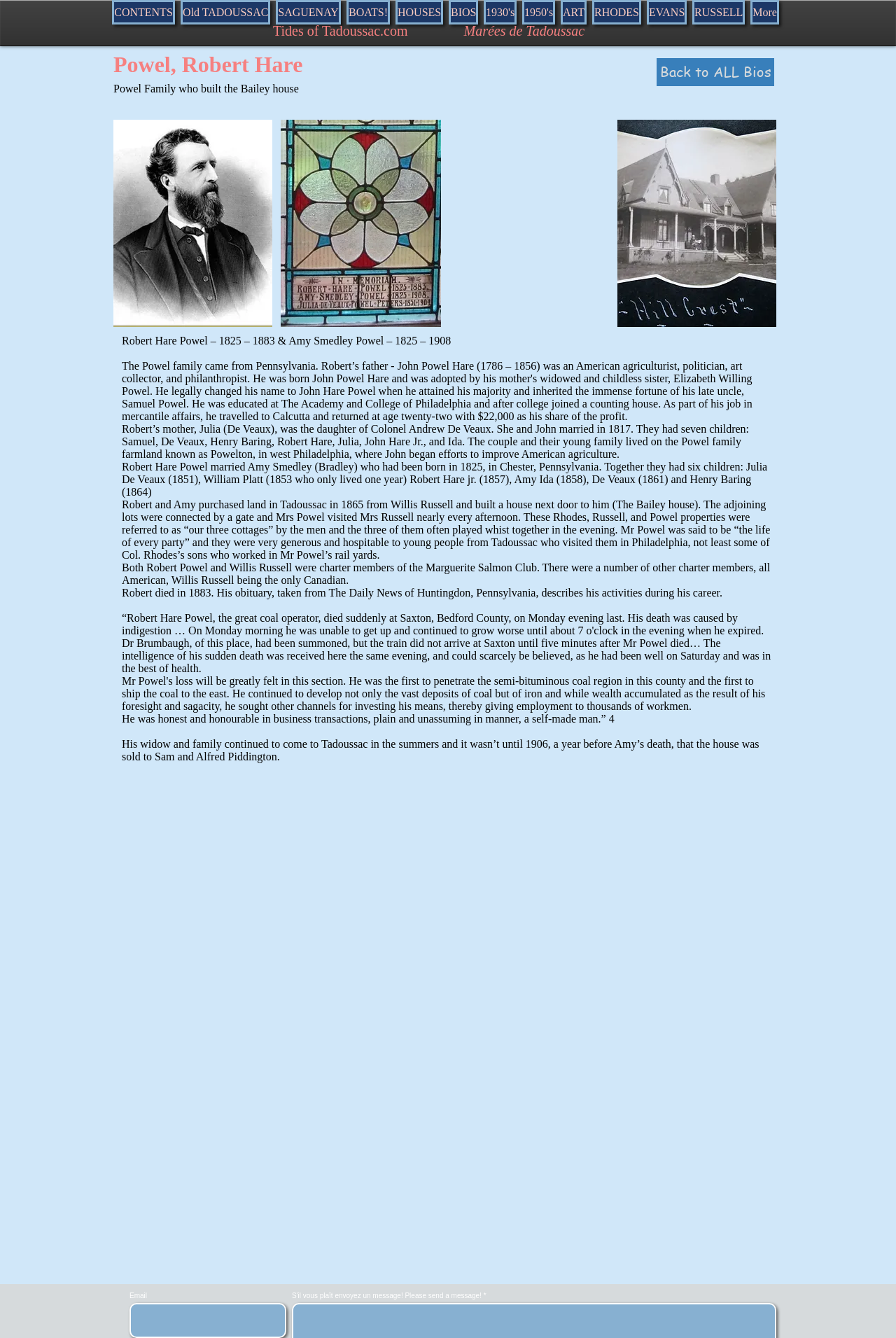Please determine the bounding box coordinates of the element to click in order to execute the following instruction: "Click on the 'CONTENTS' link". The coordinates should be four float numbers between 0 and 1, specified as [left, top, right, bottom].

[0.125, 0.0, 0.195, 0.018]